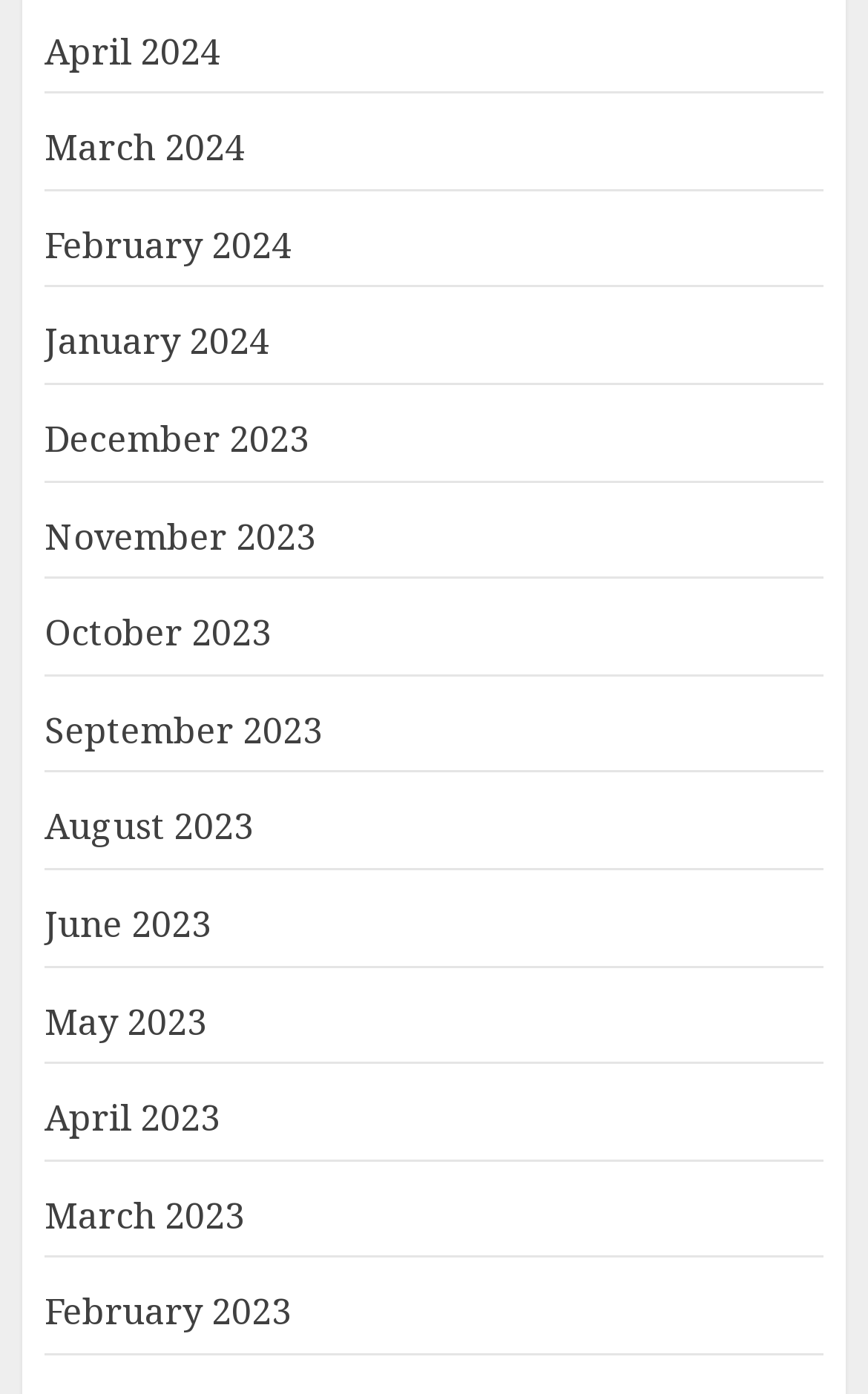Please identify the bounding box coordinates of the clickable element to fulfill the following instruction: "Read about Auxin Partners". The coordinates should be four float numbers between 0 and 1, i.e., [left, top, right, bottom].

None